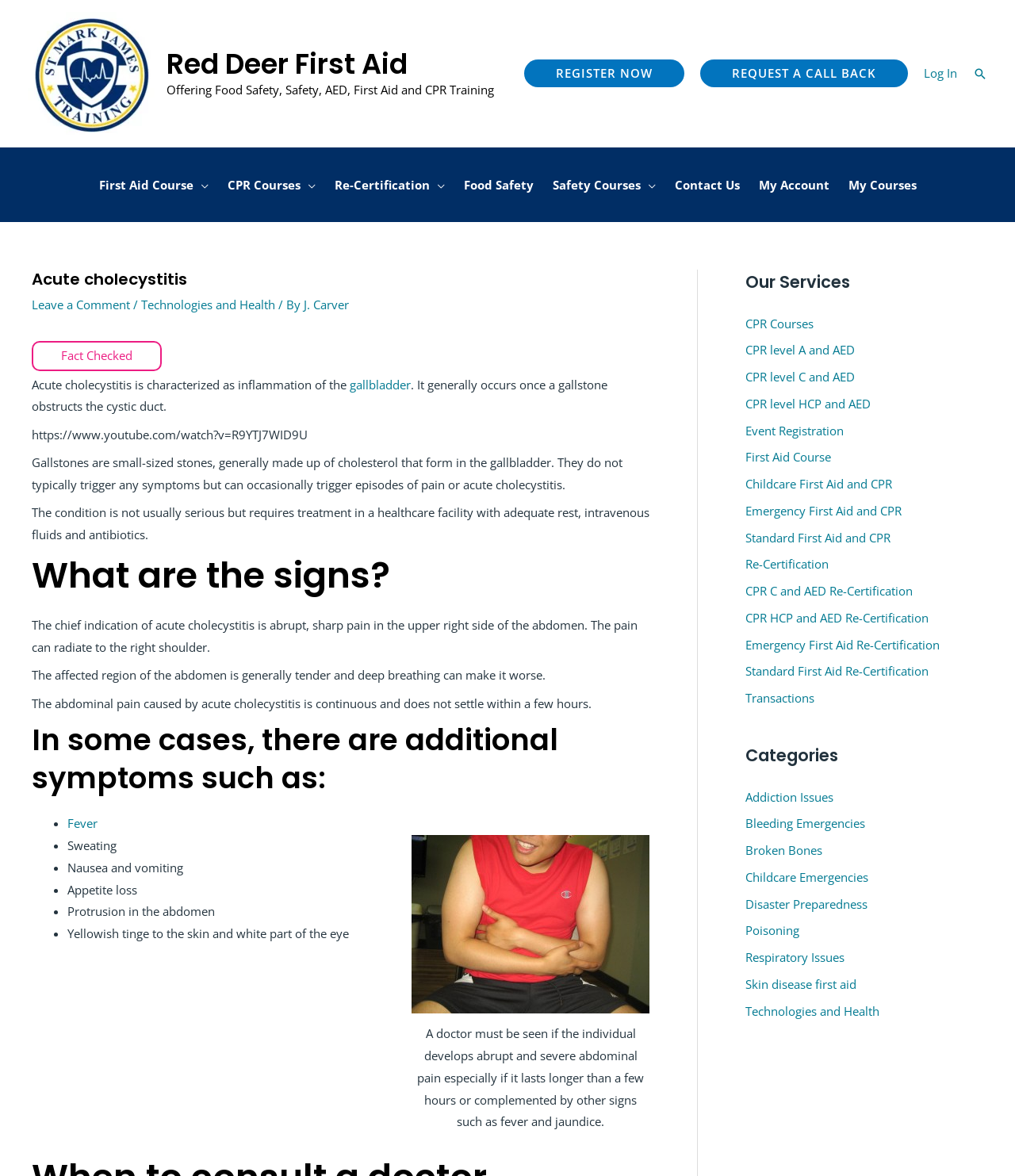Locate the bounding box coordinates of the clickable part needed for the task: "Click the 'Contact Us' link".

[0.655, 0.125, 0.738, 0.189]